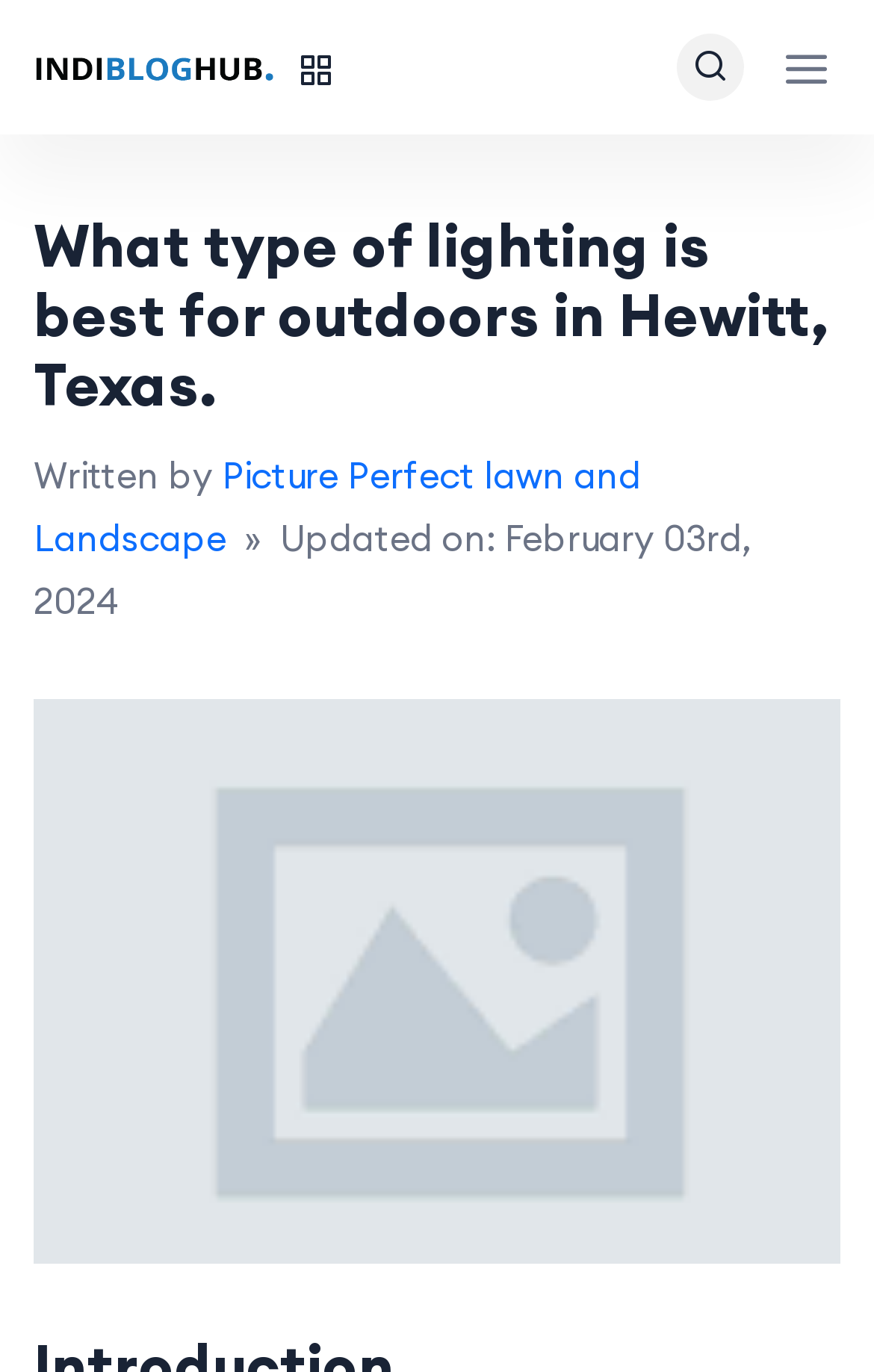Examine the image carefully and respond to the question with a detailed answer: 
Who wrote the article?

The author of the article can be found in the text 'Written by Picture Perfect lawn and Landscape' which indicates that the article was written by Picture Perfect lawn and Landscape.